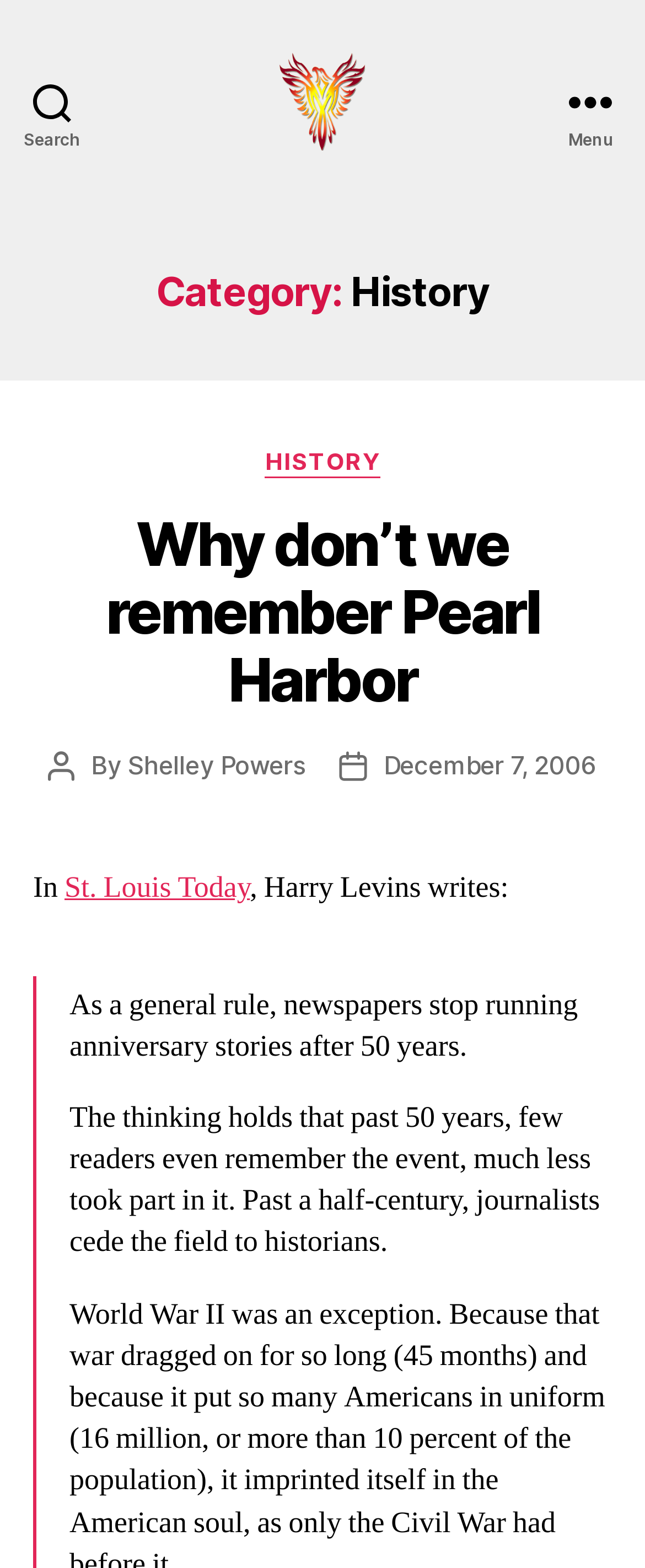What is the category of the current article?
Look at the image and respond to the question as thoroughly as possible.

I determined the category by looking at the heading 'Category: History' which is a sub-element of the HeaderAsNonLandmark element.